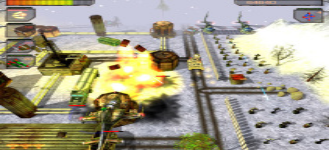Please provide a comprehensive response to the question below by analyzing the image: 
What is the environment of the game?

The background of the image depicts a snowy terrain, which indicates that the game takes place in a winter or arctic environment.